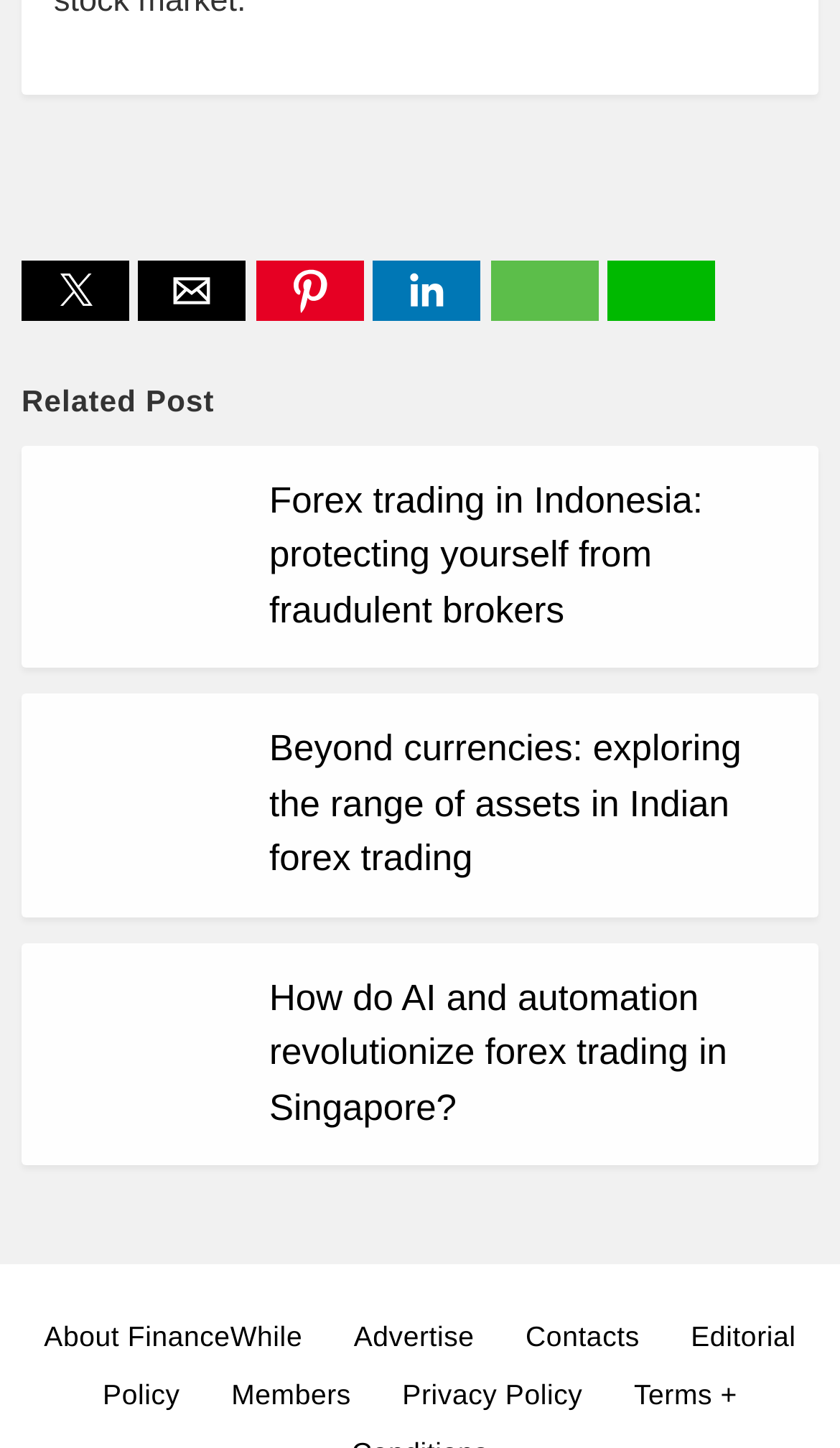Determine the bounding box coordinates of the element that should be clicked to execute the following command: "View Editorial Policy".

[0.122, 0.912, 0.948, 0.975]